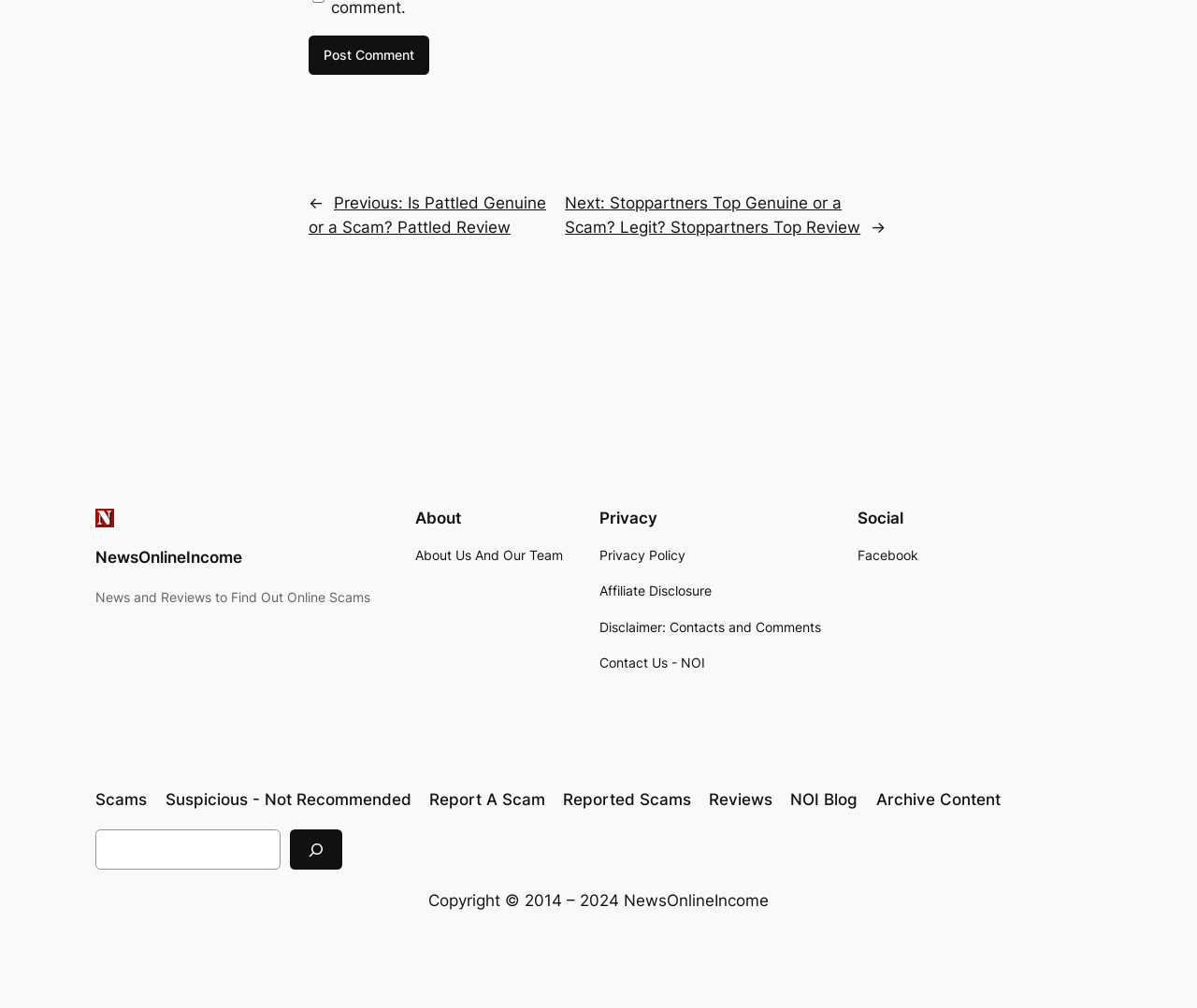Analyze the image and deliver a detailed answer to the question: How many navigation menus are there in the footer?

There are four navigation menus in the footer section of the webpage, namely 'About', 'Privacy', 'Social', and 'Footer navigation 2'.